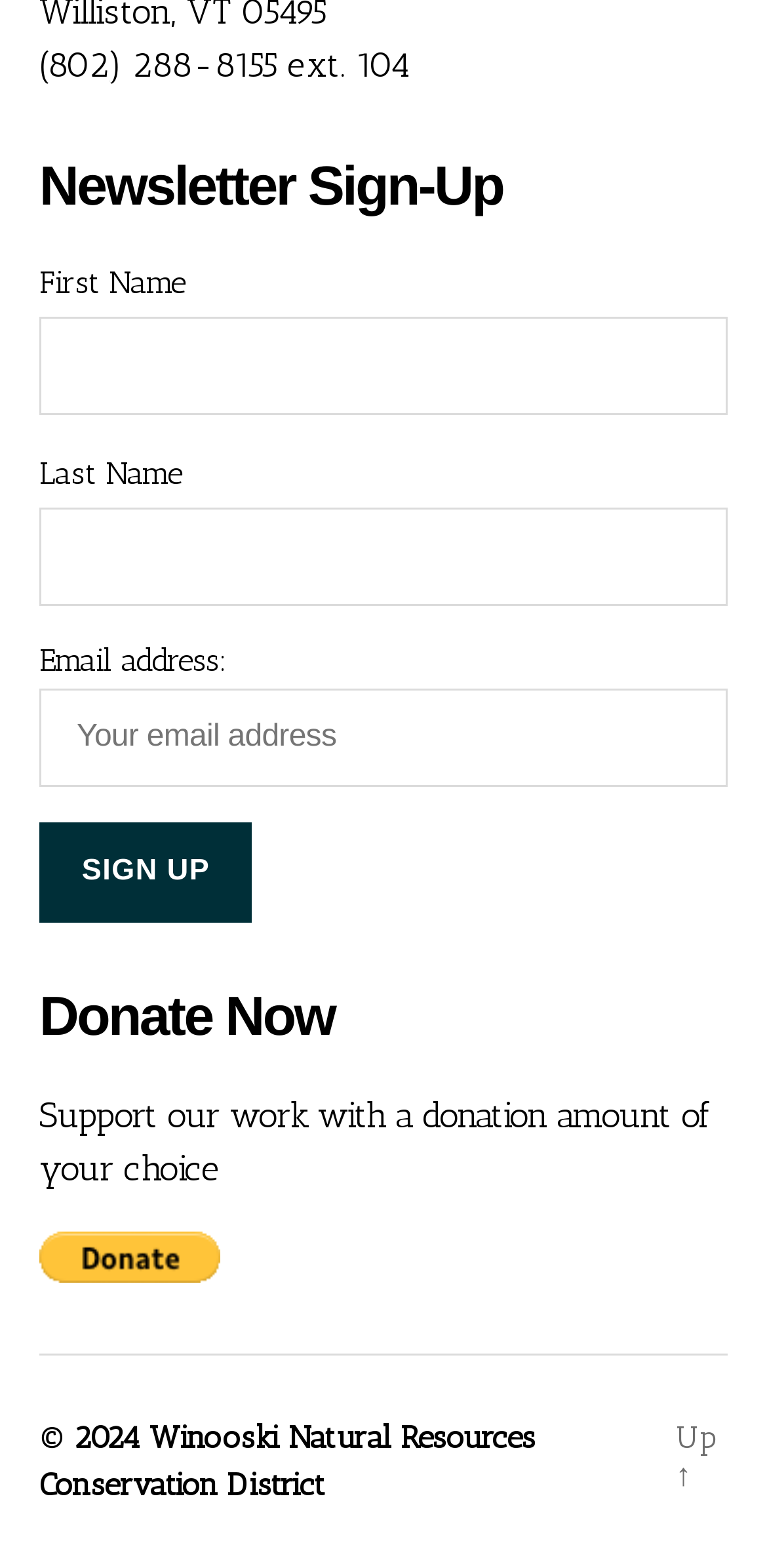Find the bounding box of the UI element described as follows: "Winooski Natural Resources Conservation District".

[0.051, 0.905, 0.698, 0.959]